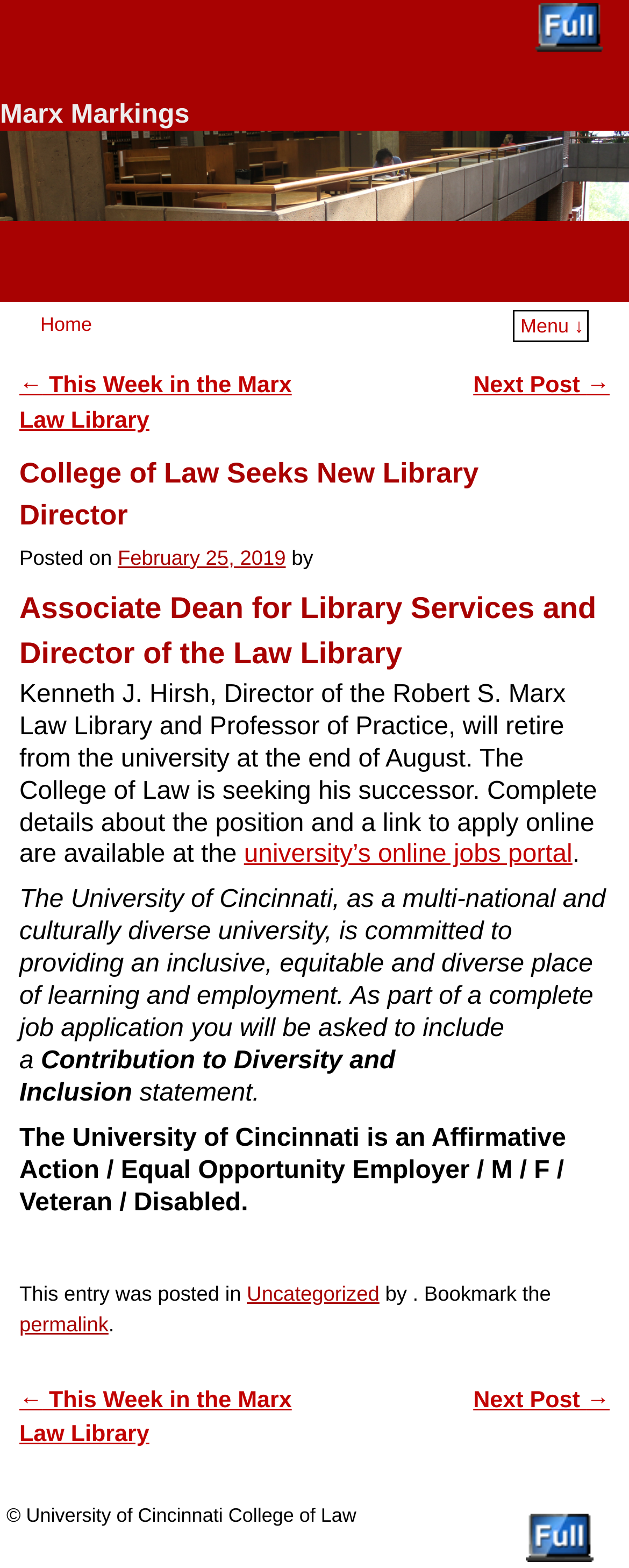Find the bounding box coordinates of the element to click in order to complete this instruction: "Click the Facebook icon". The bounding box coordinates must be four float numbers between 0 and 1, denoted as [left, top, right, bottom].

None